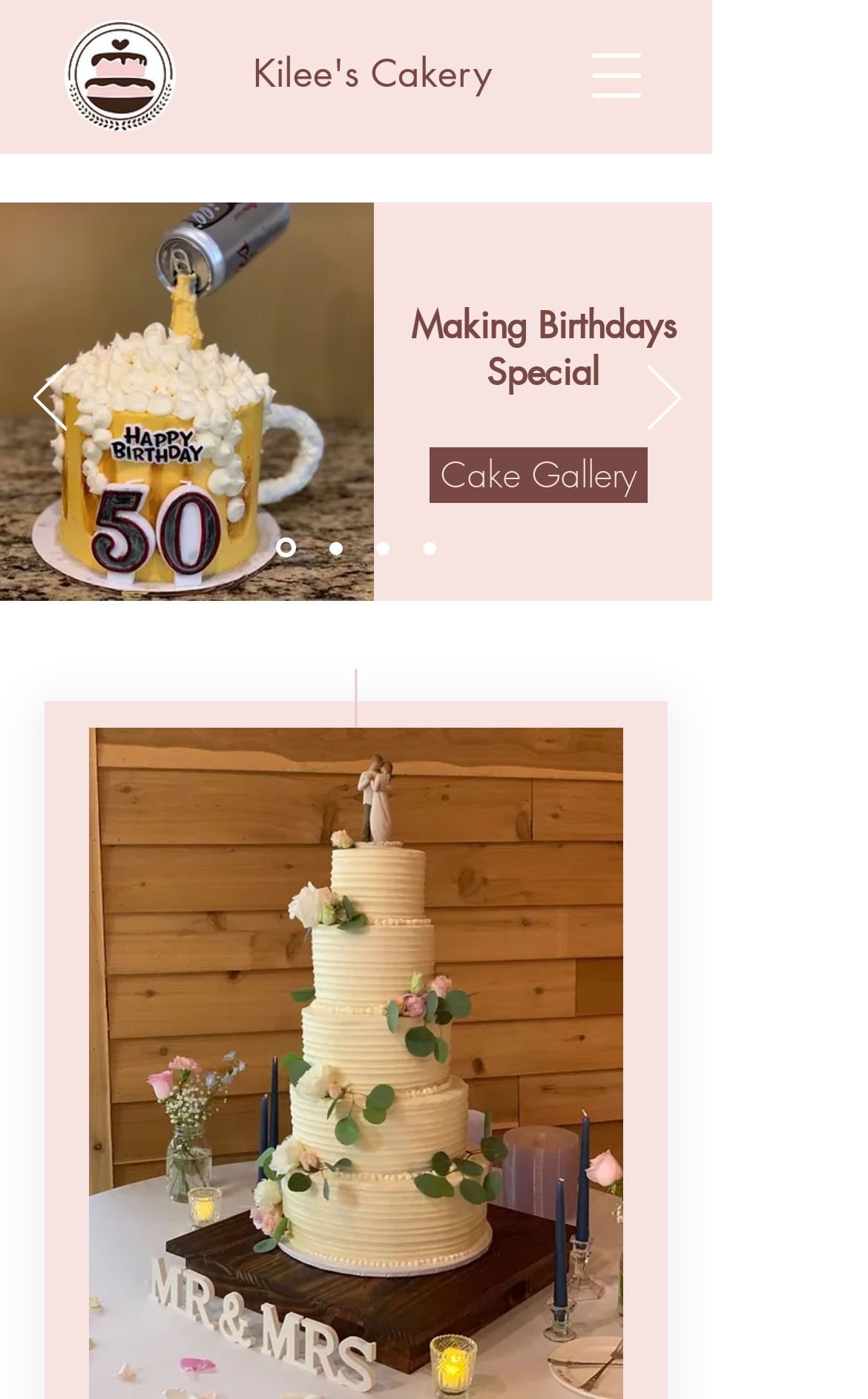What is the purpose of the button 'Open navigation menu'?
Your answer should be a single word or phrase derived from the screenshot.

To open navigation menu